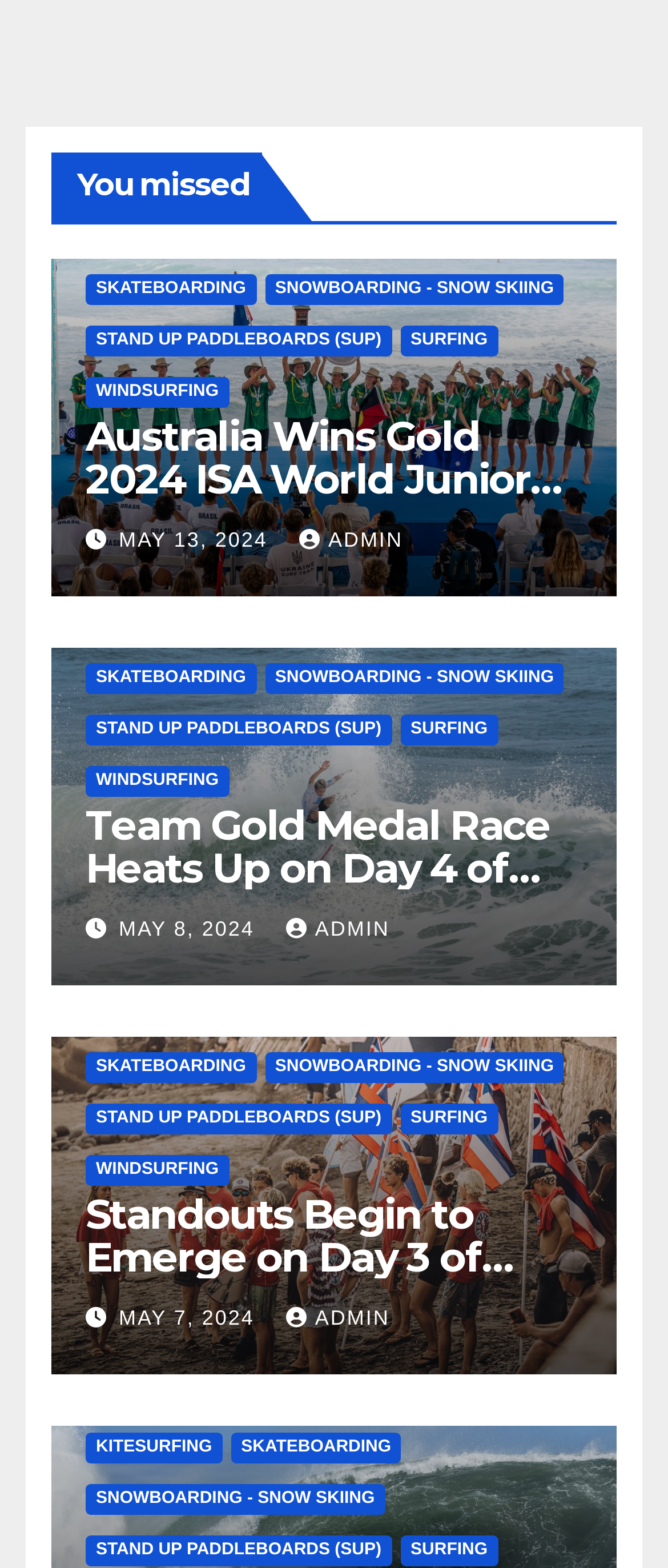How many admin links are there?
Based on the image, give a one-word or short phrase answer.

3